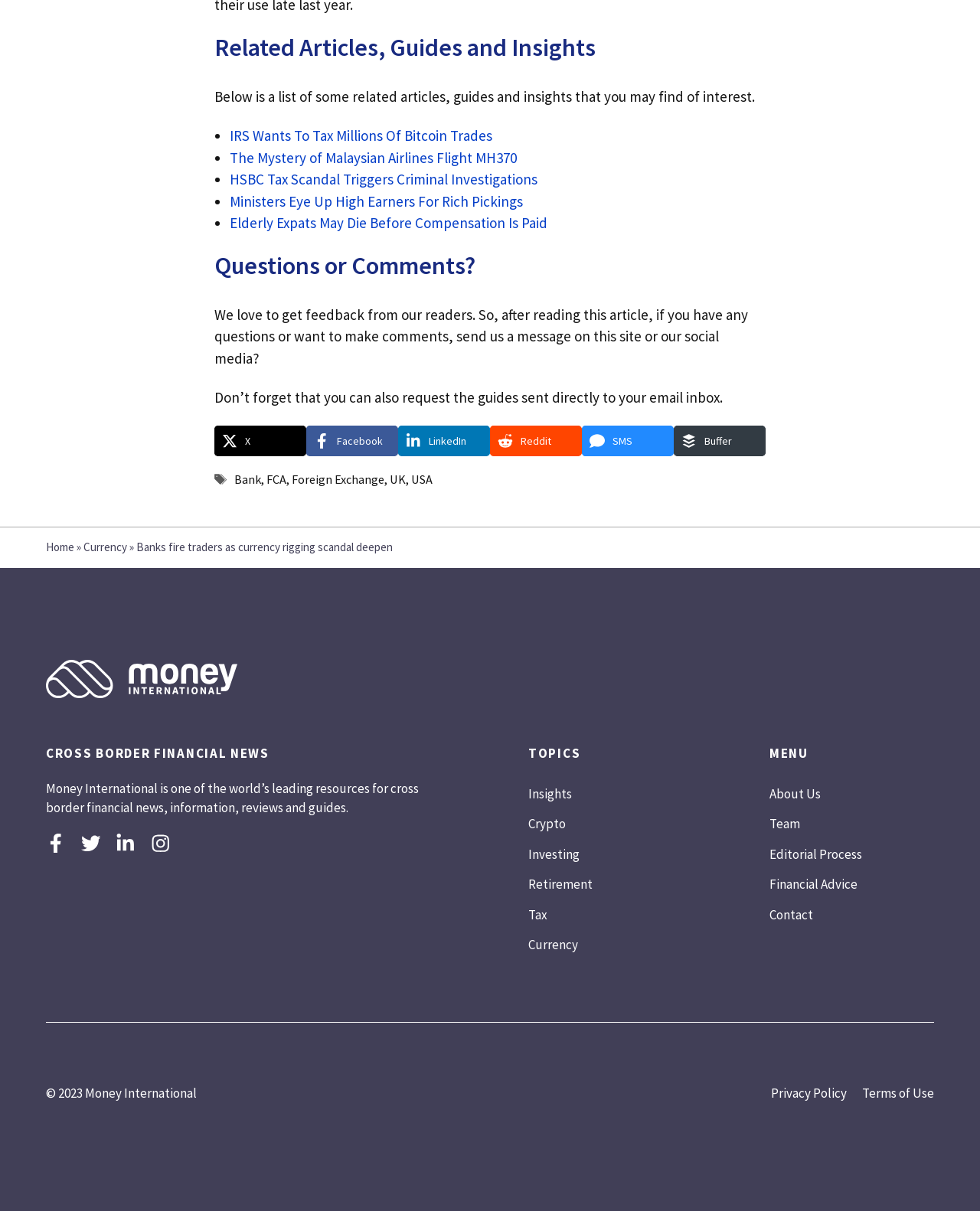Find the bounding box coordinates of the clickable element required to execute the following instruction: "Click on 'Home'". Provide the coordinates as four float numbers between 0 and 1, i.e., [left, top, right, bottom].

[0.047, 0.446, 0.076, 0.458]